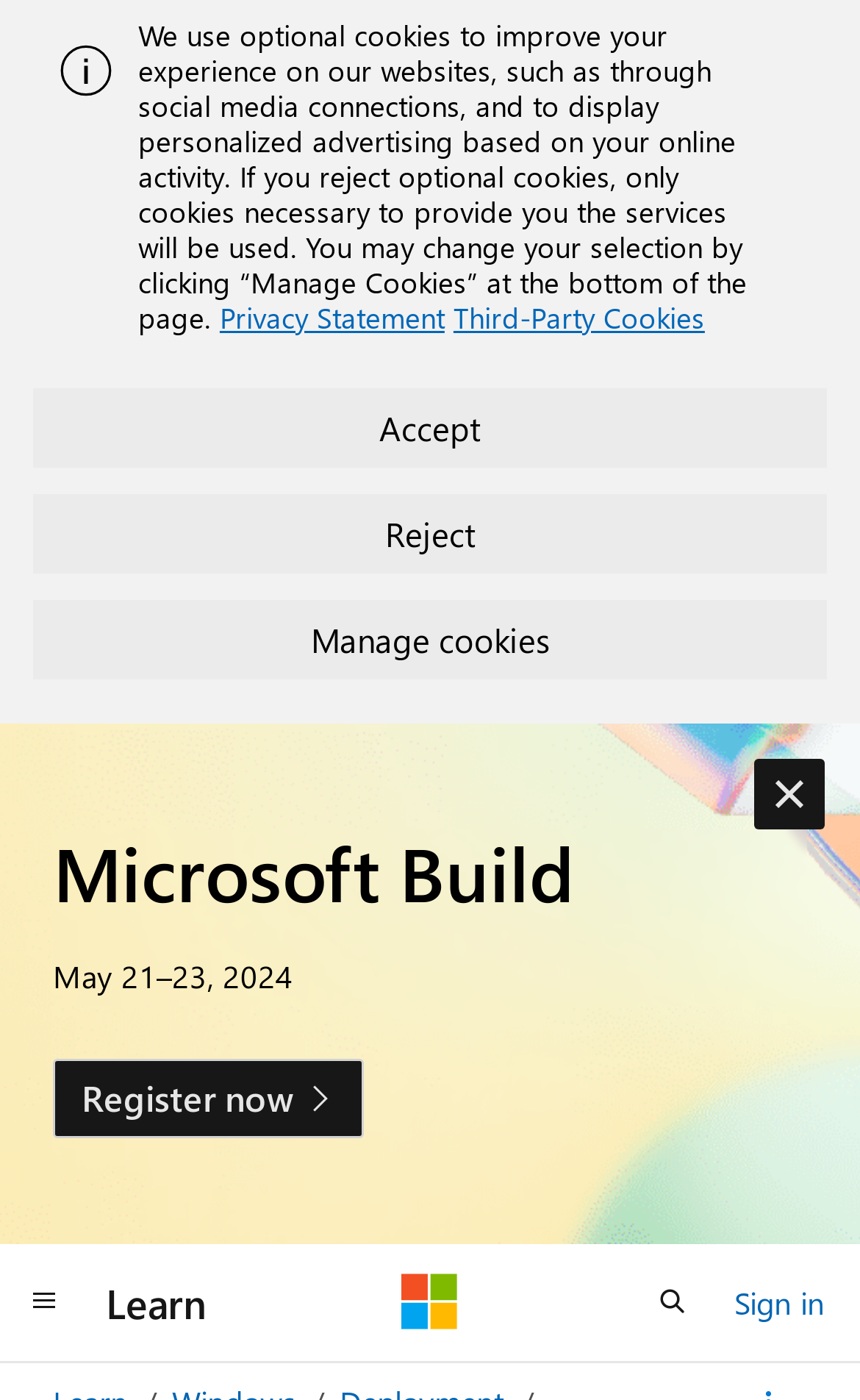What is the event mentioned on the webpage?
From the image, provide a succinct answer in one word or a short phrase.

Microsoft Build